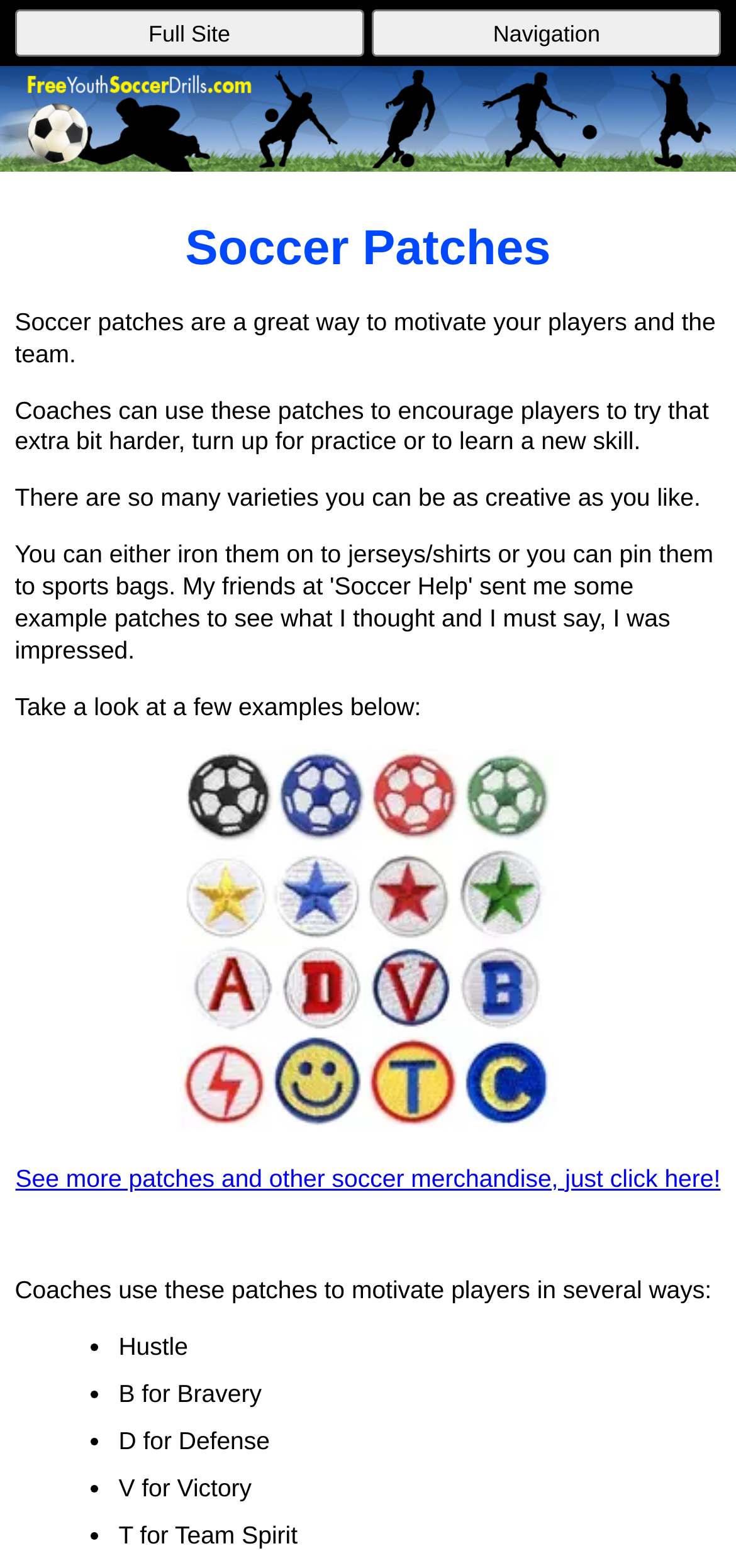Please answer the following question using a single word or phrase: 
What is the purpose of soccer patches?

Motivate players